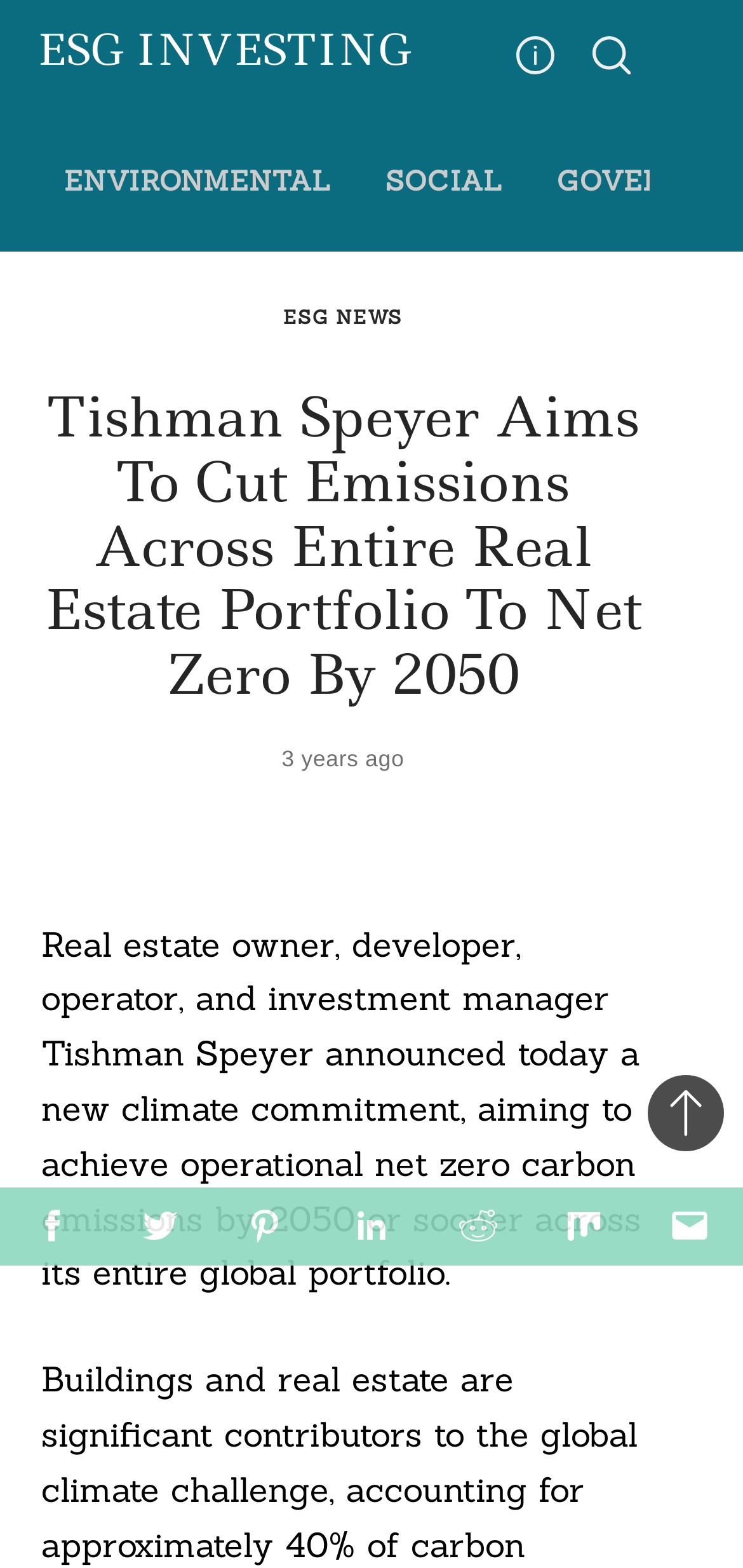Identify the bounding box coordinates for the element you need to click to achieve the following task: "Share on Twitter". Provide the bounding box coordinates as four float numbers between 0 and 1, in the form [left, top, right, bottom].

[0.143, 0.757, 0.286, 0.807]